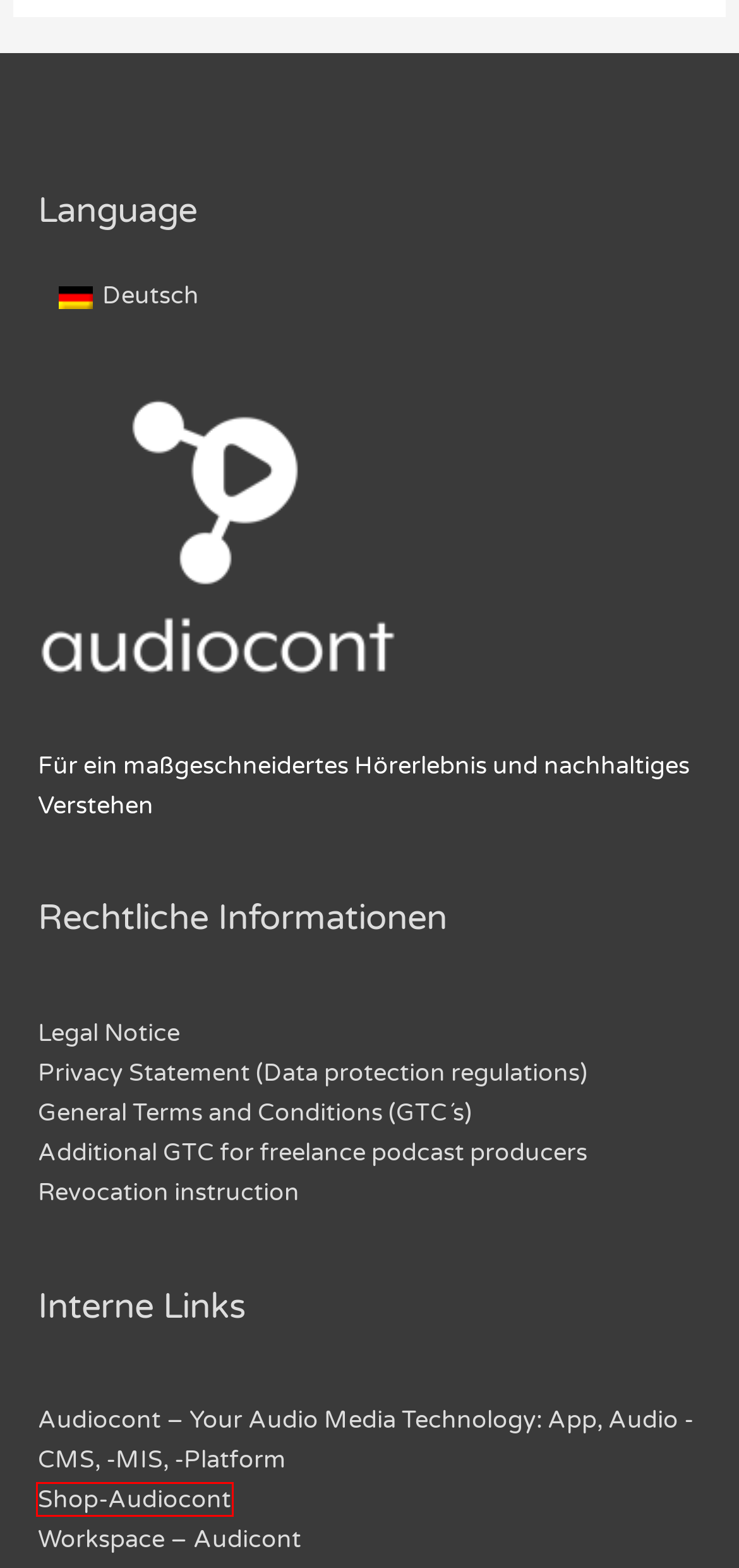You are presented with a screenshot of a webpage containing a red bounding box around a particular UI element. Select the best webpage description that matches the new webpage after clicking the element within the bounding box. Here are the candidates:
A. Imprint - Audiocont - Audio CMS und Player App - Hörmagazine
B. Privacy Statement (Data protection regulations) - Audiocont - Audio CMS und Player App - Hörmagazine
C. Log in | Audiocont
D. Audio Magazine | Audiocont
E. General Terms and Conditions (GTC´s) - Audiocont - Audio CMS und Player App - Hörmagazine
F. App von Audiocont - so flexibel können Audios und Videos sein.
G. Audiocont audio media technology for perfect information and training to listen.
H. Extension of the terms and conditions for free podcast producers

D